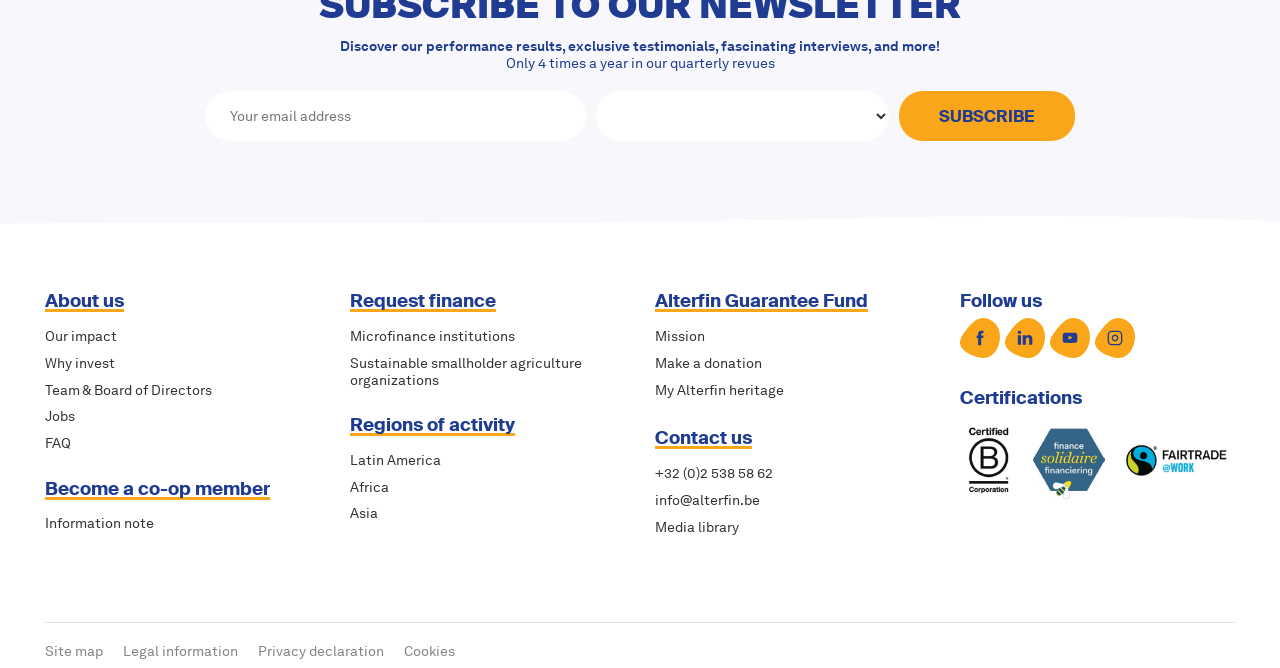Identify the bounding box coordinates of the clickable region necessary to fulfill the following instruction: "Subscribe to the newsletter". The bounding box coordinates should be four float numbers between 0 and 1, i.e., [left, top, right, bottom].

[0.702, 0.137, 0.84, 0.212]